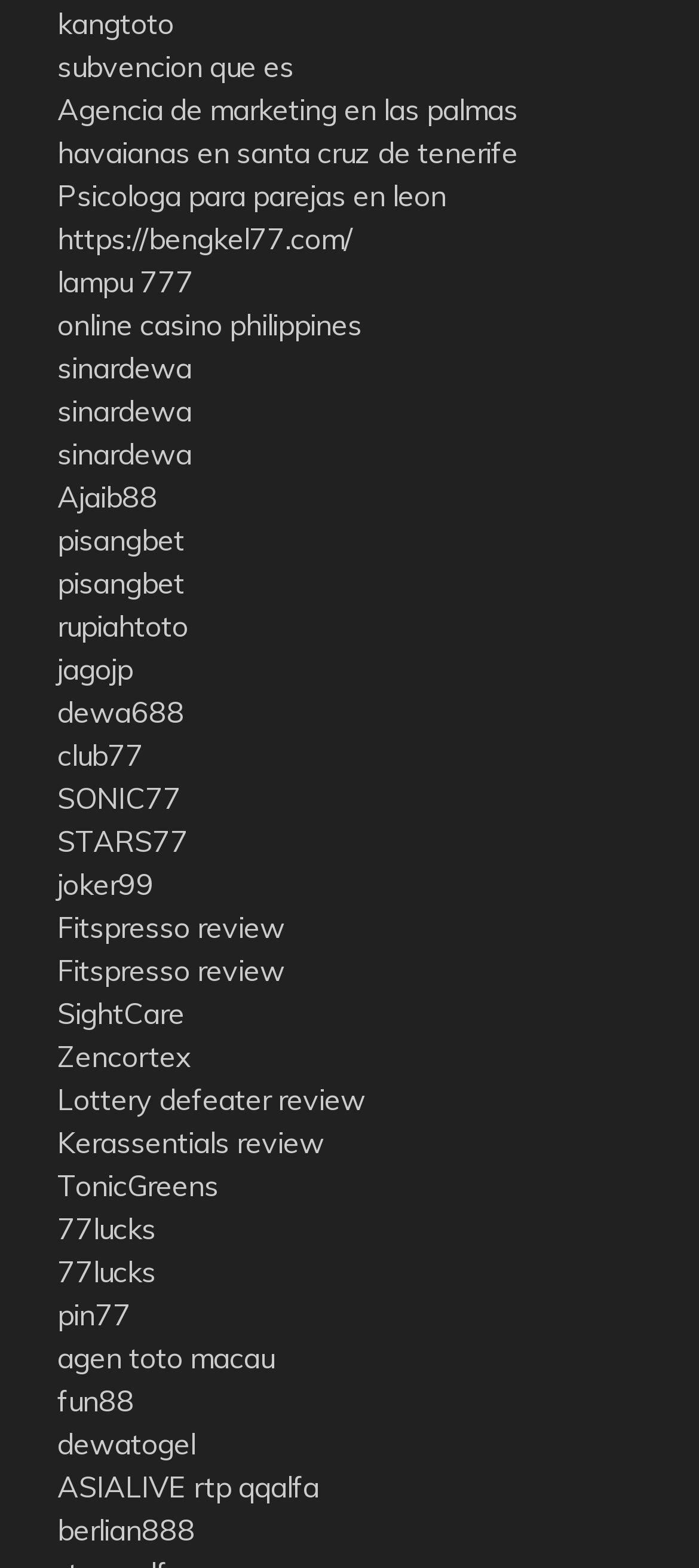Provide the bounding box coordinates for the area that should be clicked to complete the instruction: "learn about subvencion que es".

[0.082, 0.031, 0.421, 0.054]